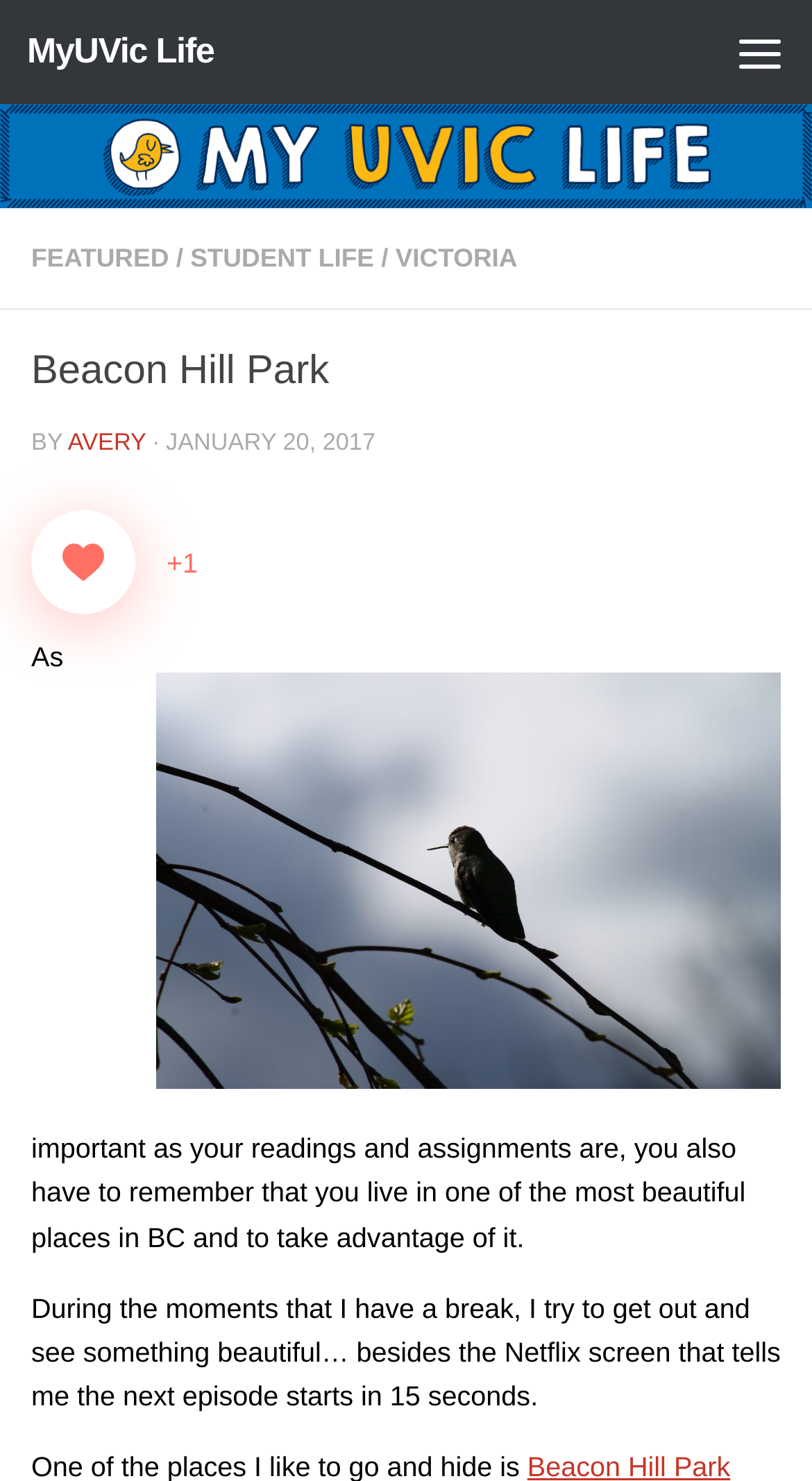Please determine the bounding box coordinates of the element's region to click in order to carry out the following instruction: "Click the 'Menu' button". The coordinates should be four float numbers between 0 and 1, i.e., [left, top, right, bottom].

[0.872, 0.0, 1.0, 0.07]